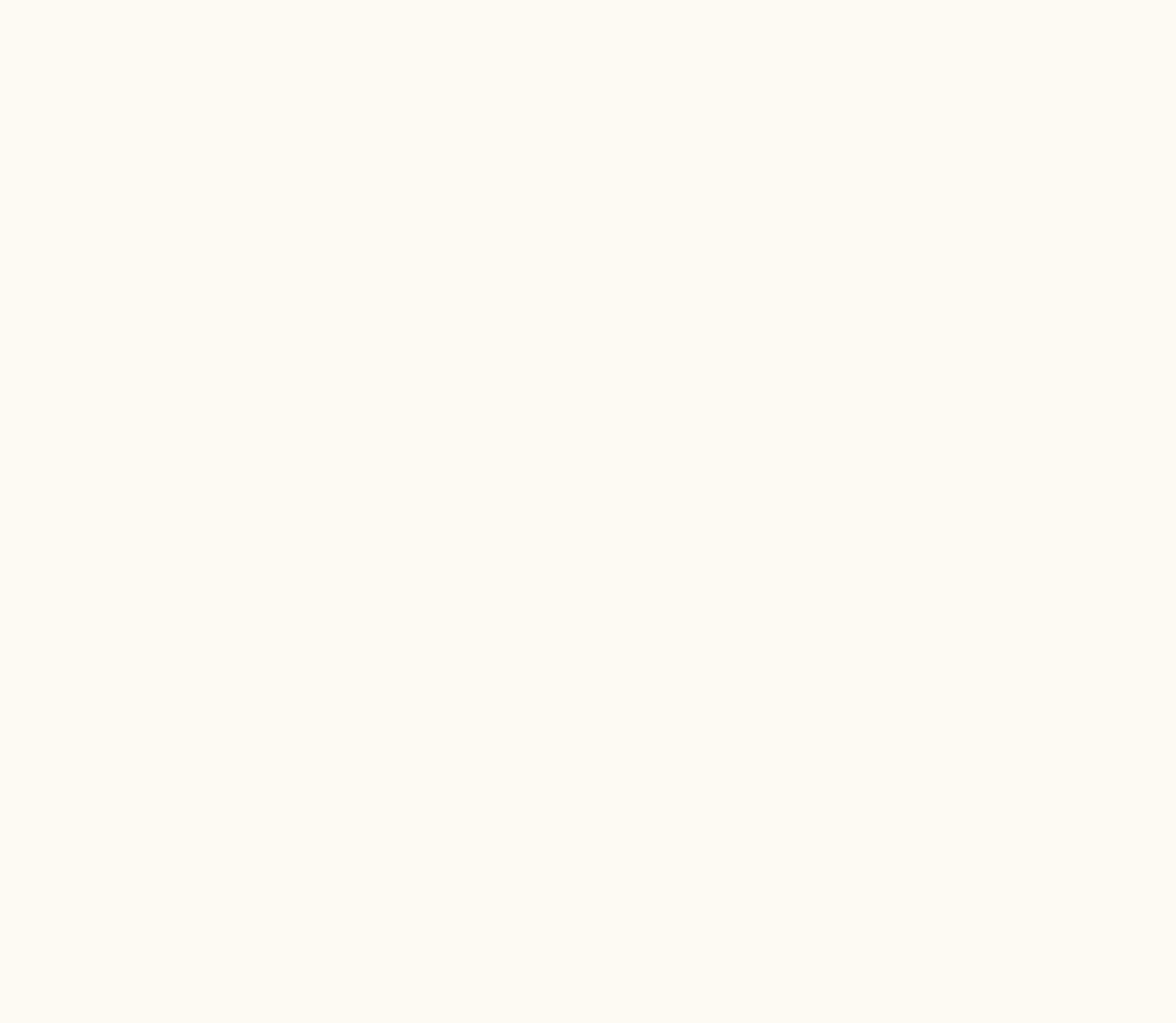Give a one-word or one-phrase response to the question:
How many minutes does it take to read the interview with Henry Jones?

4 min